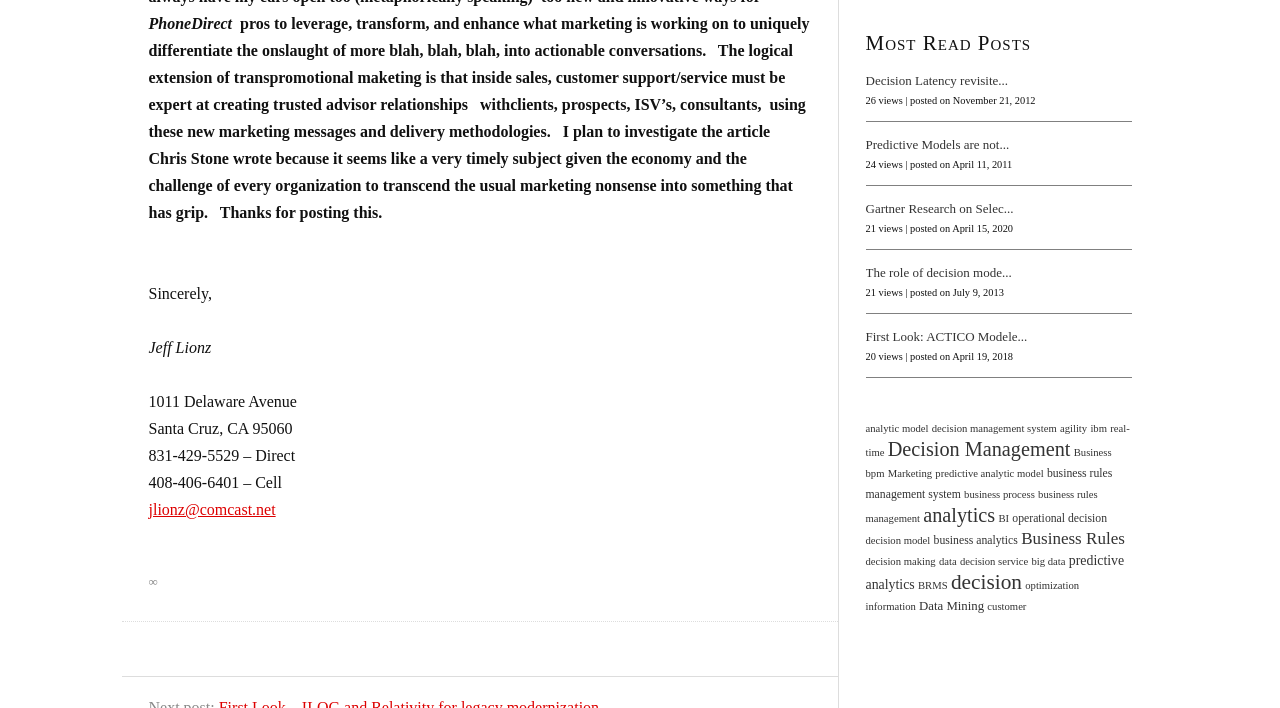Please identify the bounding box coordinates of the element on the webpage that should be clicked to follow this instruction: "Send an email to Jeff Lionz". The bounding box coordinates should be given as four float numbers between 0 and 1, formatted as [left, top, right, bottom].

[0.116, 0.707, 0.215, 0.731]